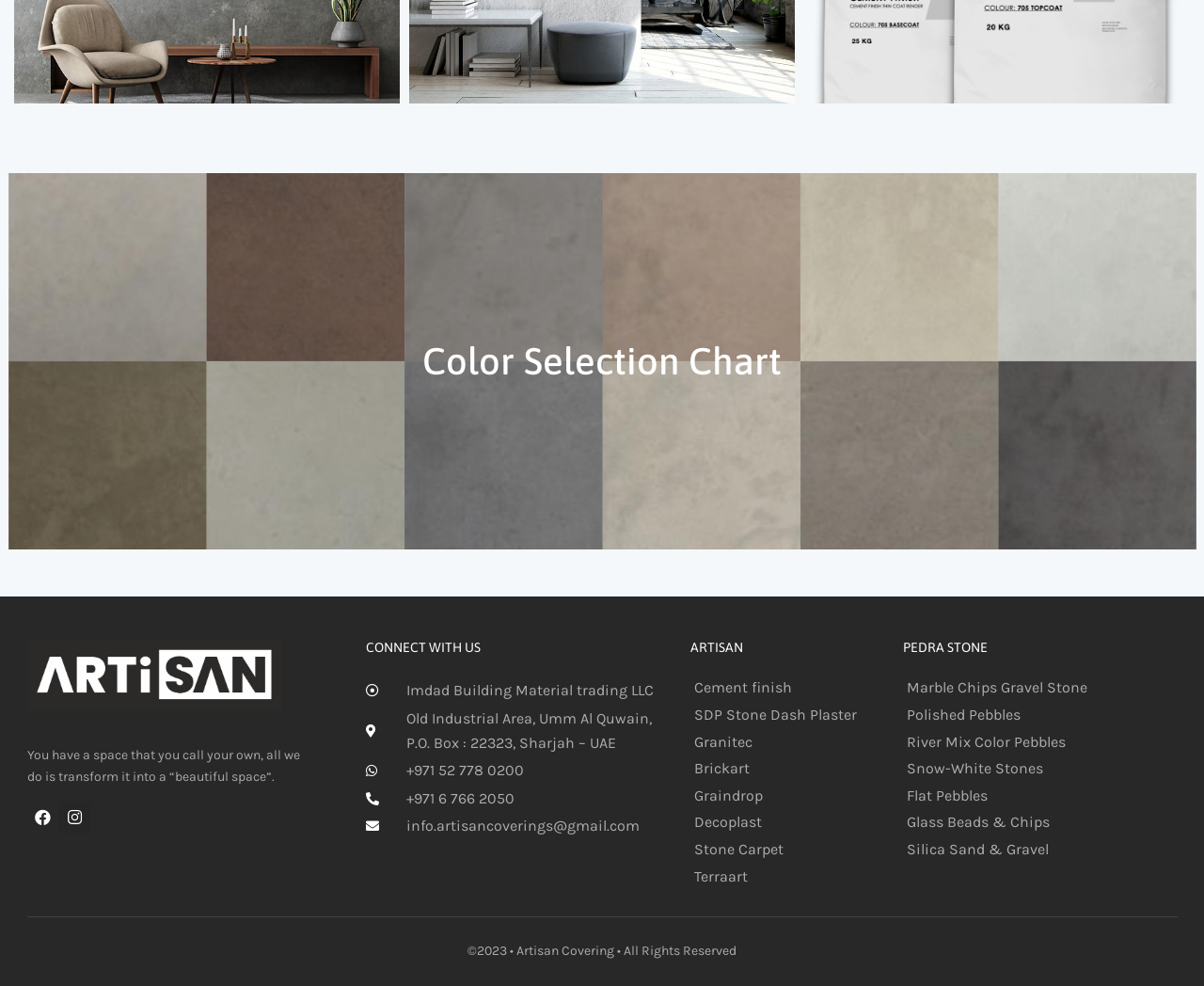Could you indicate the bounding box coordinates of the region to click in order to complete this instruction: "Call +971 52 778 0200".

[0.304, 0.769, 0.558, 0.794]